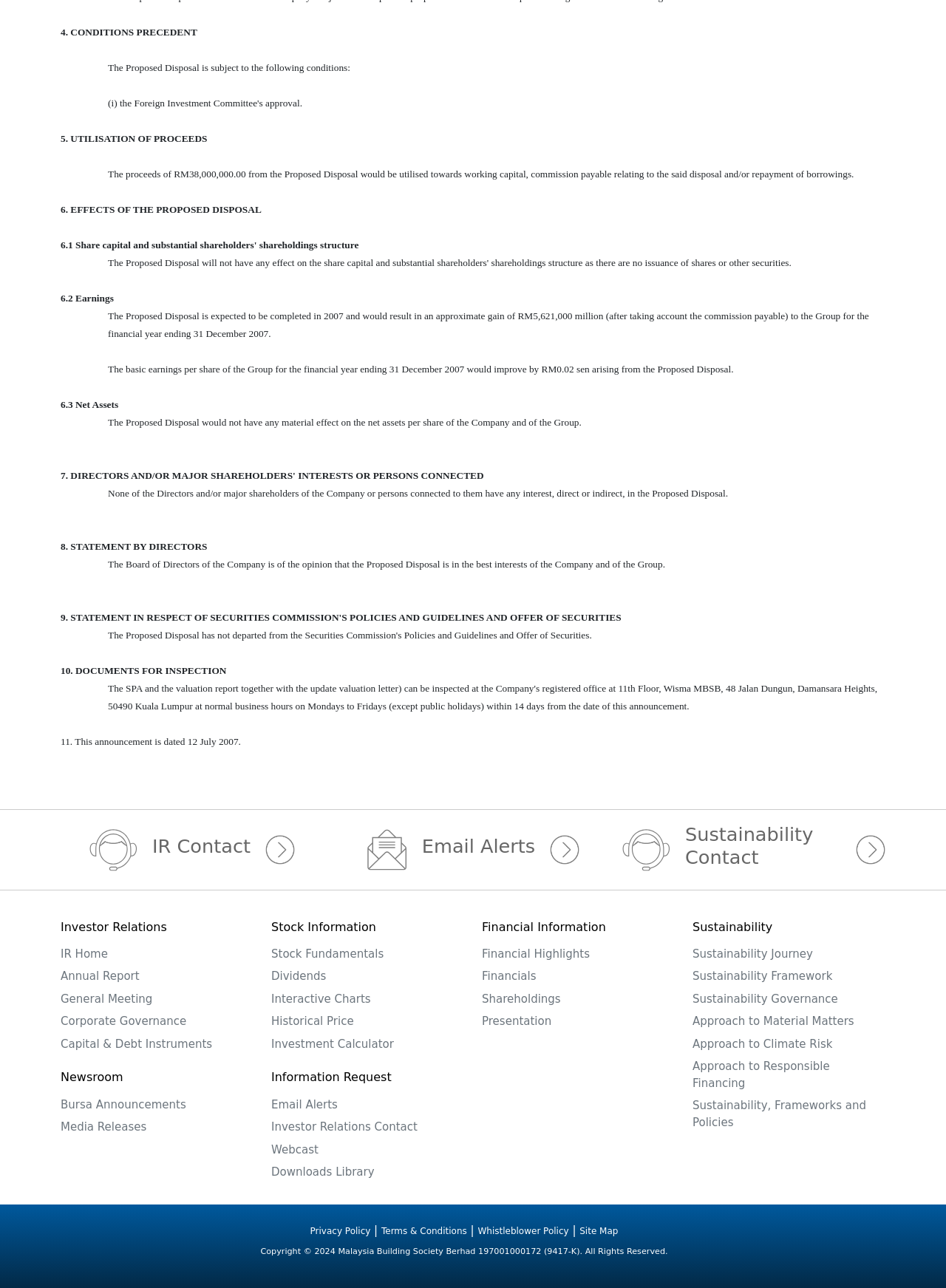Refer to the screenshot and give an in-depth answer to this question: What is the proposed disposal about?

The proposed disposal is about the sale of an asset for RM38,000,000.00, which will be utilized towards working capital, commission payable relating to the said disposal and/or repayment of borrowings.